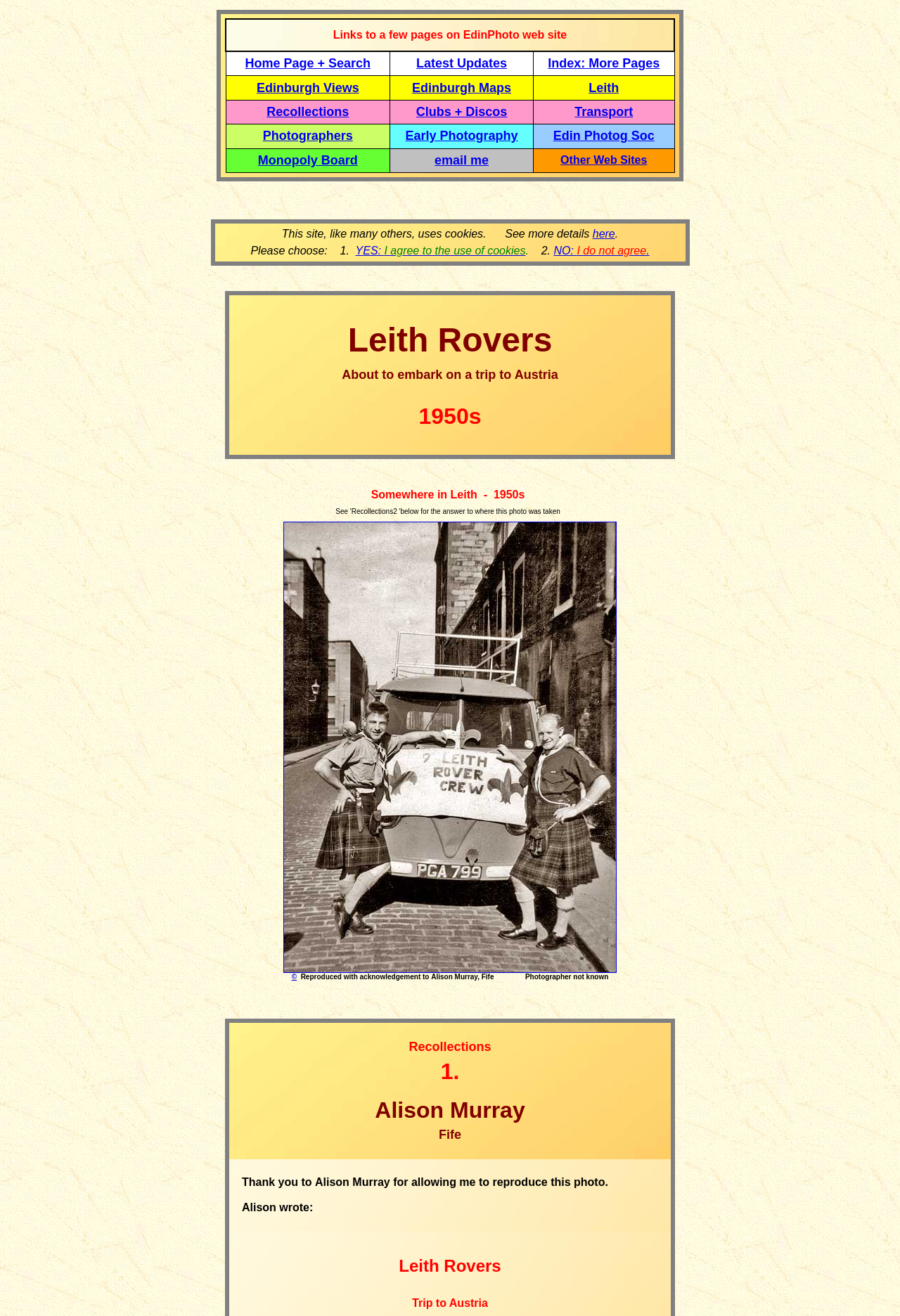Determine the bounding box coordinates for the clickable element required to fulfill the instruction: "Explore Leith". Provide the coordinates as four float numbers between 0 and 1, i.e., [left, top, right, bottom].

[0.654, 0.062, 0.688, 0.071]